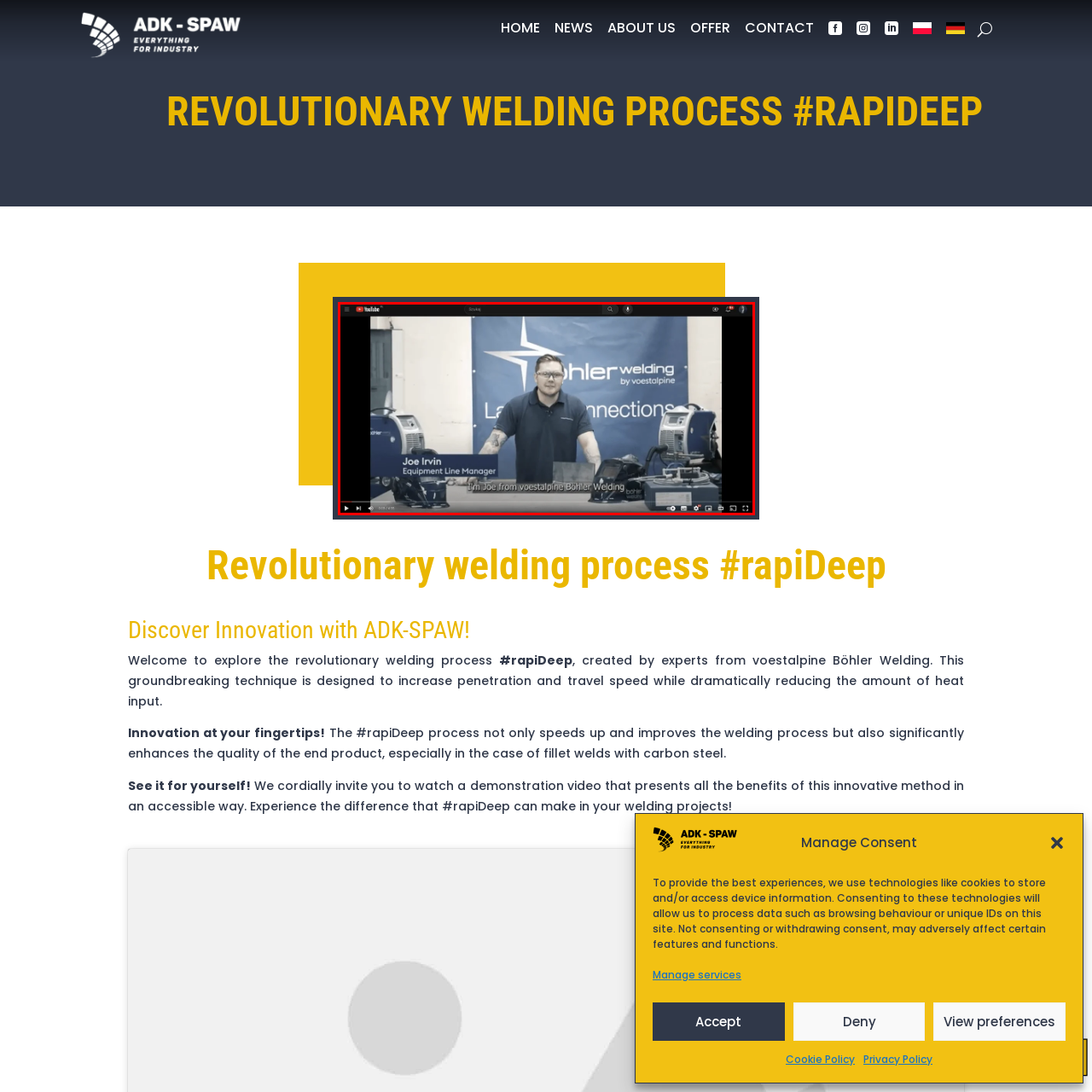Examine the image inside the red bounding box and deliver a thorough answer to the question that follows, drawing information from the image: What is the atmosphere conveyed by the setting?

The caption describes the setting as conveying a professional atmosphere, which is likely due to the formal backdrop, the organized display of welding equipment, and Joe Irvin's knowledgeable appearance. This atmosphere emphasizes the expertise and advanced solutions offered by voestalpine Böhler Welding.